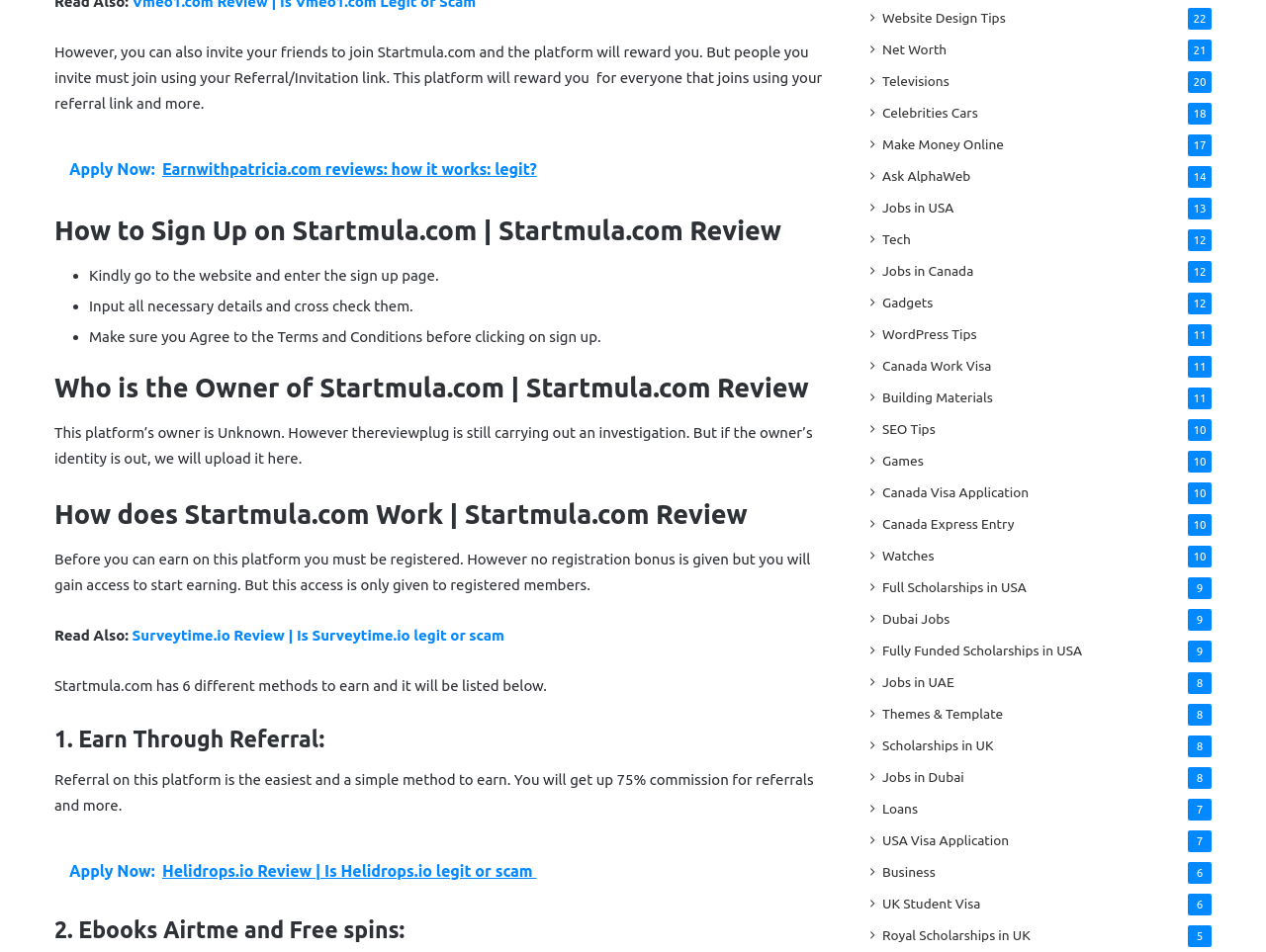Identify the bounding box coordinates for the element you need to click to achieve the following task: "Click on 'Surveytime.io Review | Is Surveytime.io legit or scam'". The coordinates must be four float values ranging from 0 to 1, formatted as [left, top, right, bottom].

[0.104, 0.659, 0.398, 0.676]